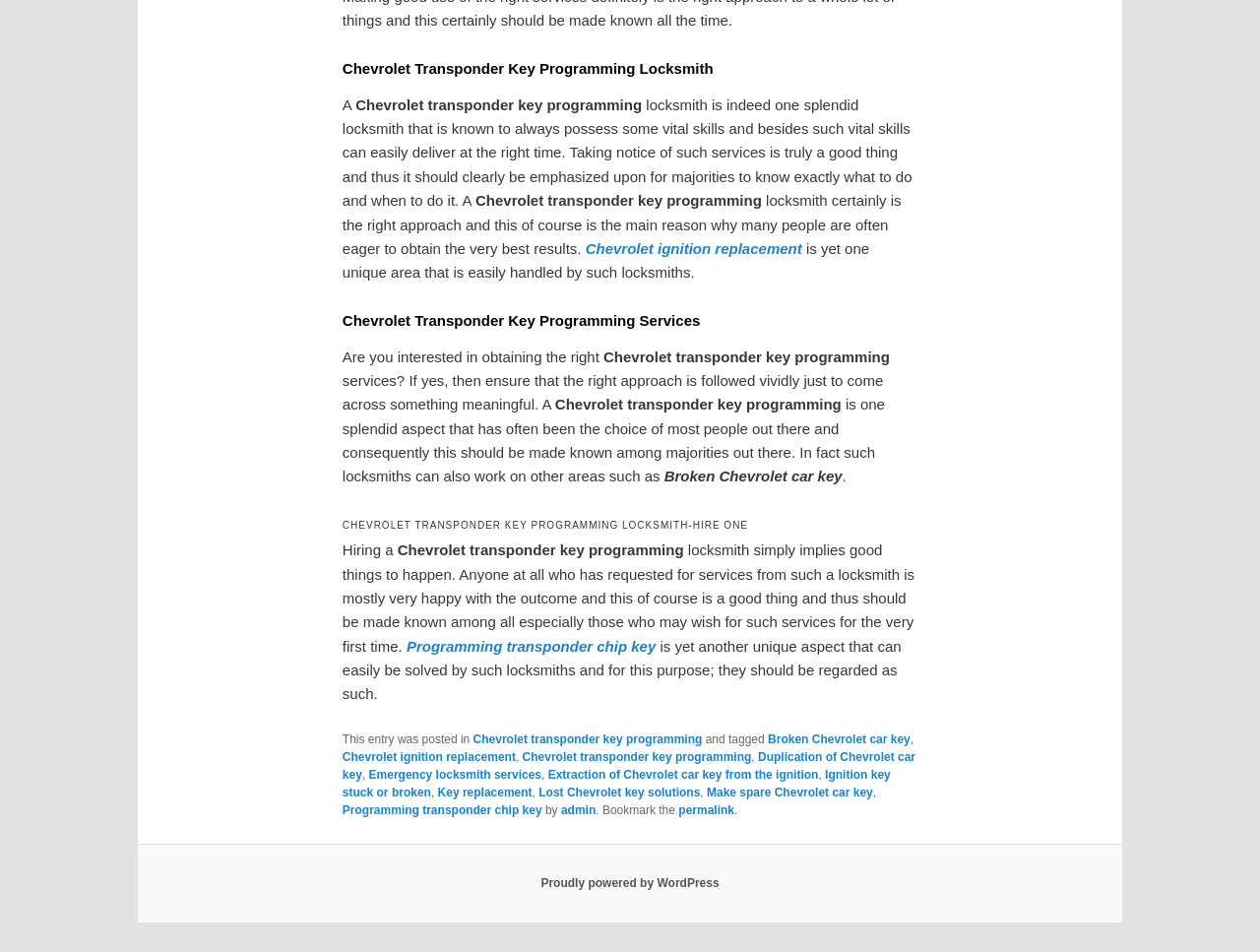Can you find the bounding box coordinates for the UI element given this description: "Ignition key stuck or broken"? Provide the coordinates as four float numbers between 0 and 1: [left, top, right, bottom].

[0.272, 0.807, 0.707, 0.84]